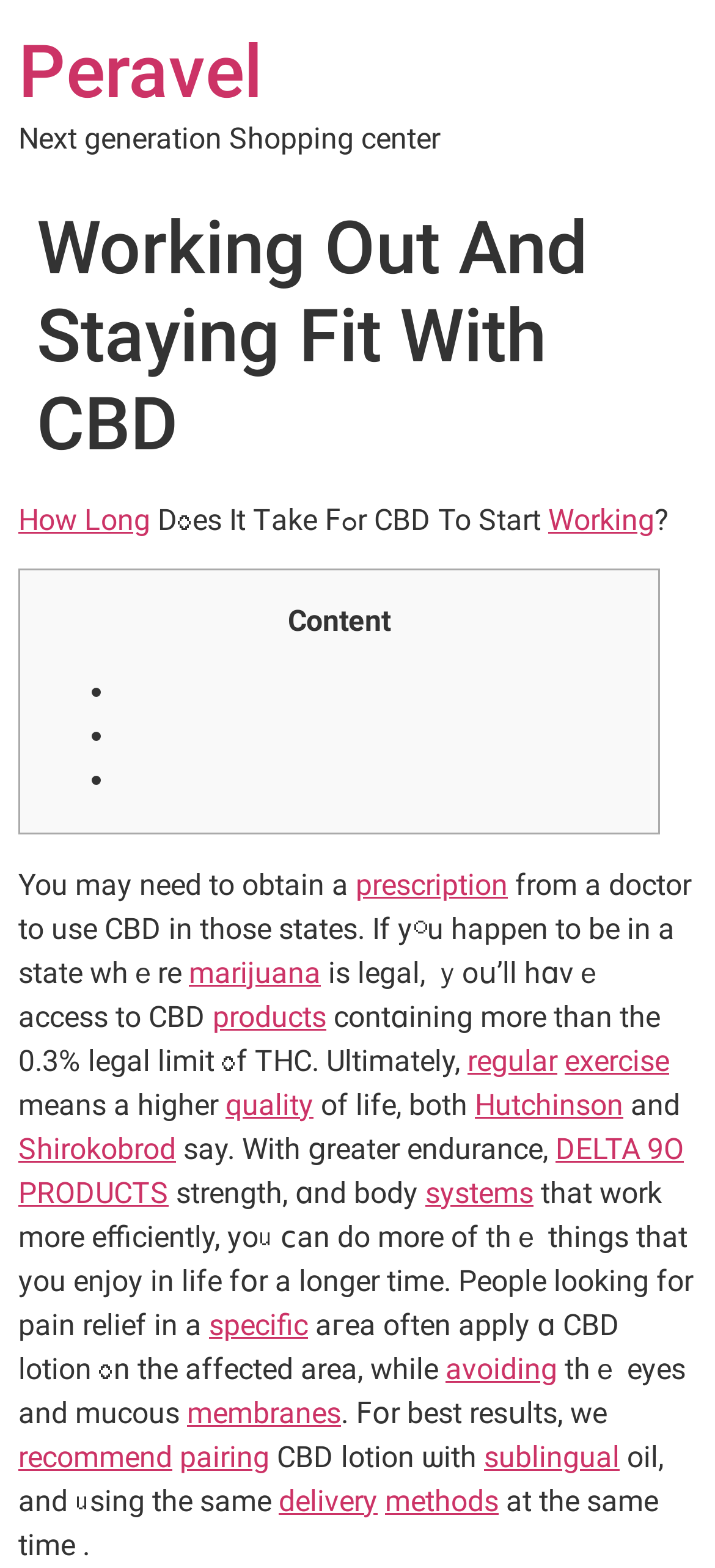Please specify the bounding box coordinates of the clickable region to carry out the following instruction: "Click on the link to learn more about Peravel". The coordinates should be four float numbers between 0 and 1, in the format [left, top, right, bottom].

[0.026, 0.019, 0.367, 0.074]